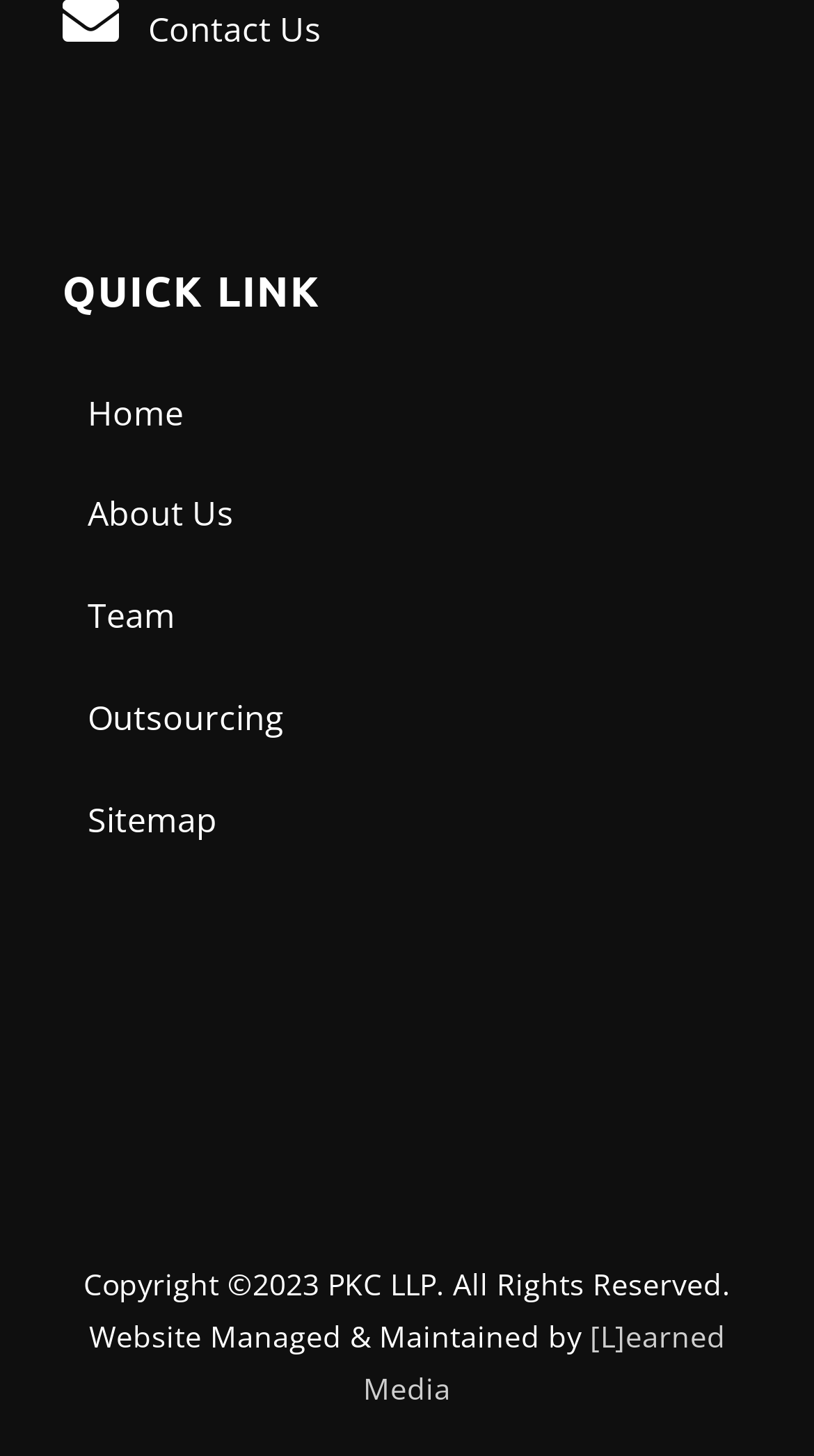Find the UI element described as: "Home" and predict its bounding box coordinates. Ensure the coordinates are four float numbers between 0 and 1, [left, top, right, bottom].

[0.108, 0.263, 0.897, 0.304]